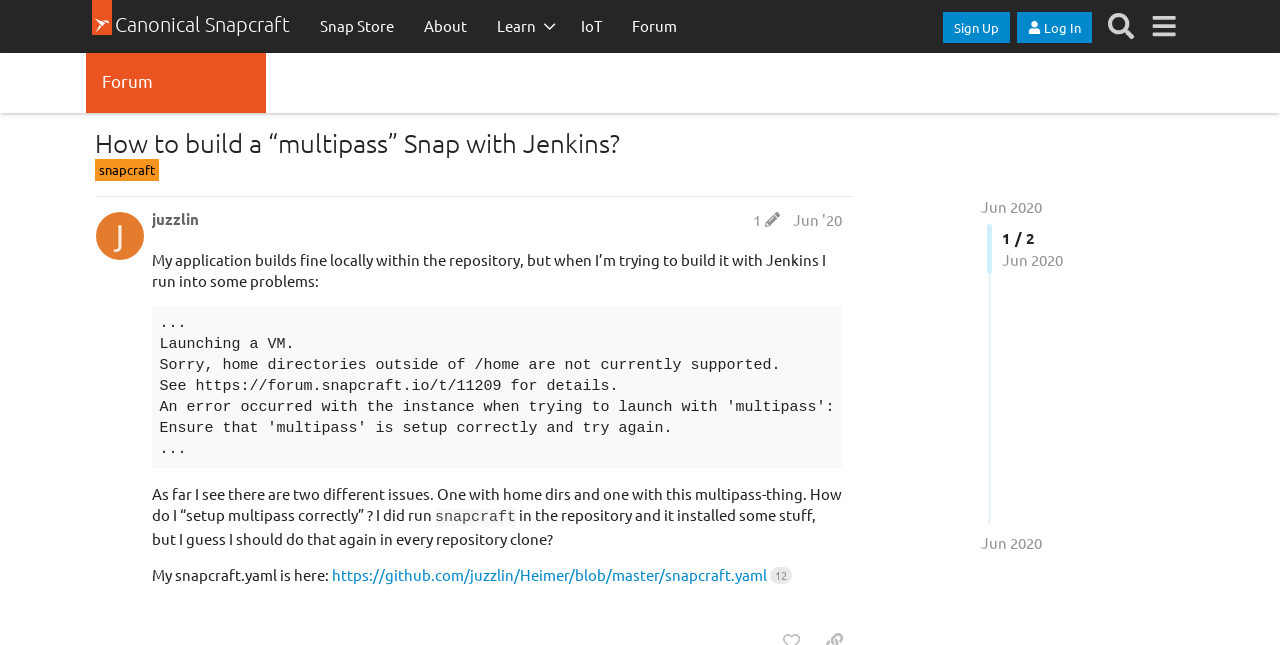Determine the bounding box coordinates of the clickable region to follow the instruction: "Click on the 'Learn' menu".

[0.376, 0.0, 0.442, 0.081]